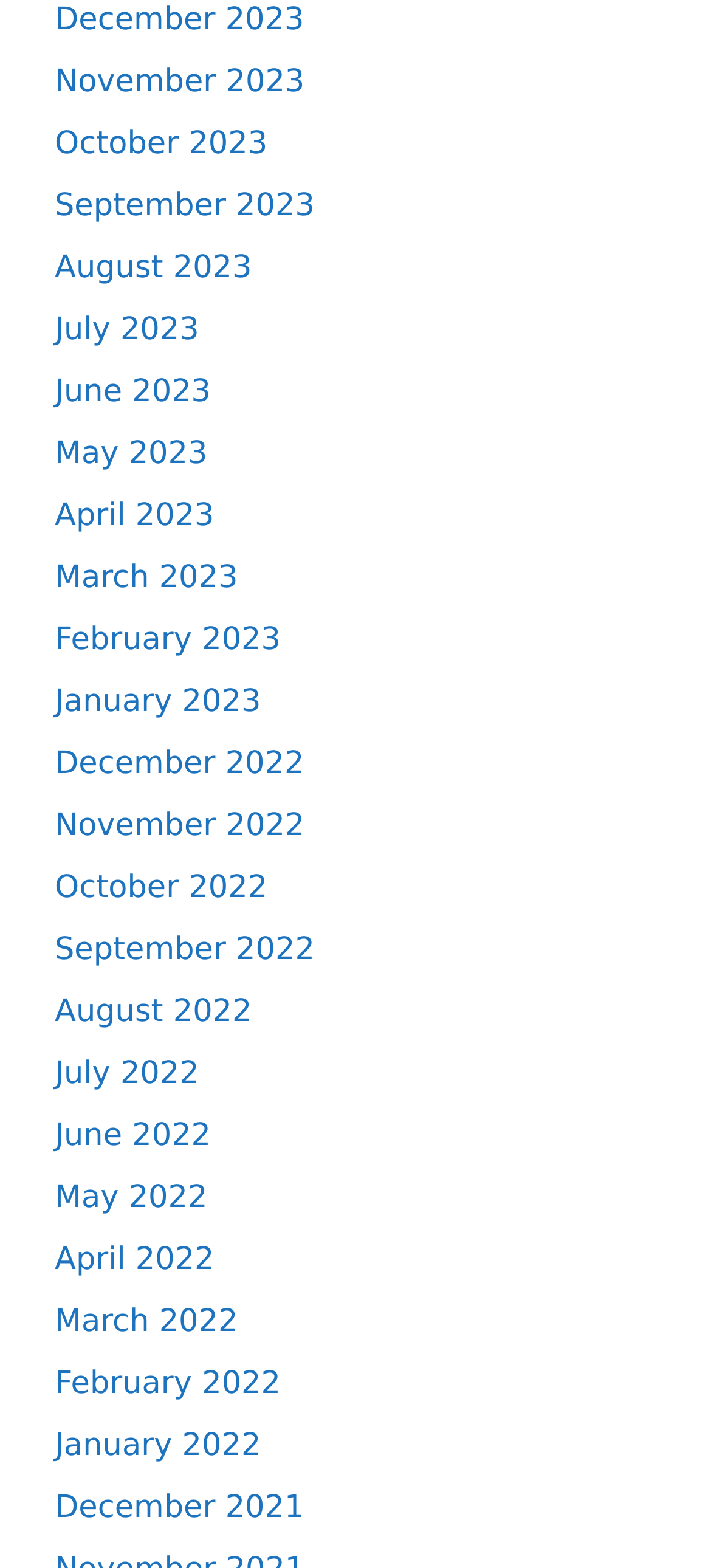Please identify the bounding box coordinates of the element's region that needs to be clicked to fulfill the following instruction: "Go to November 2022". The bounding box coordinates should consist of four float numbers between 0 and 1, i.e., [left, top, right, bottom].

[0.077, 0.515, 0.428, 0.538]